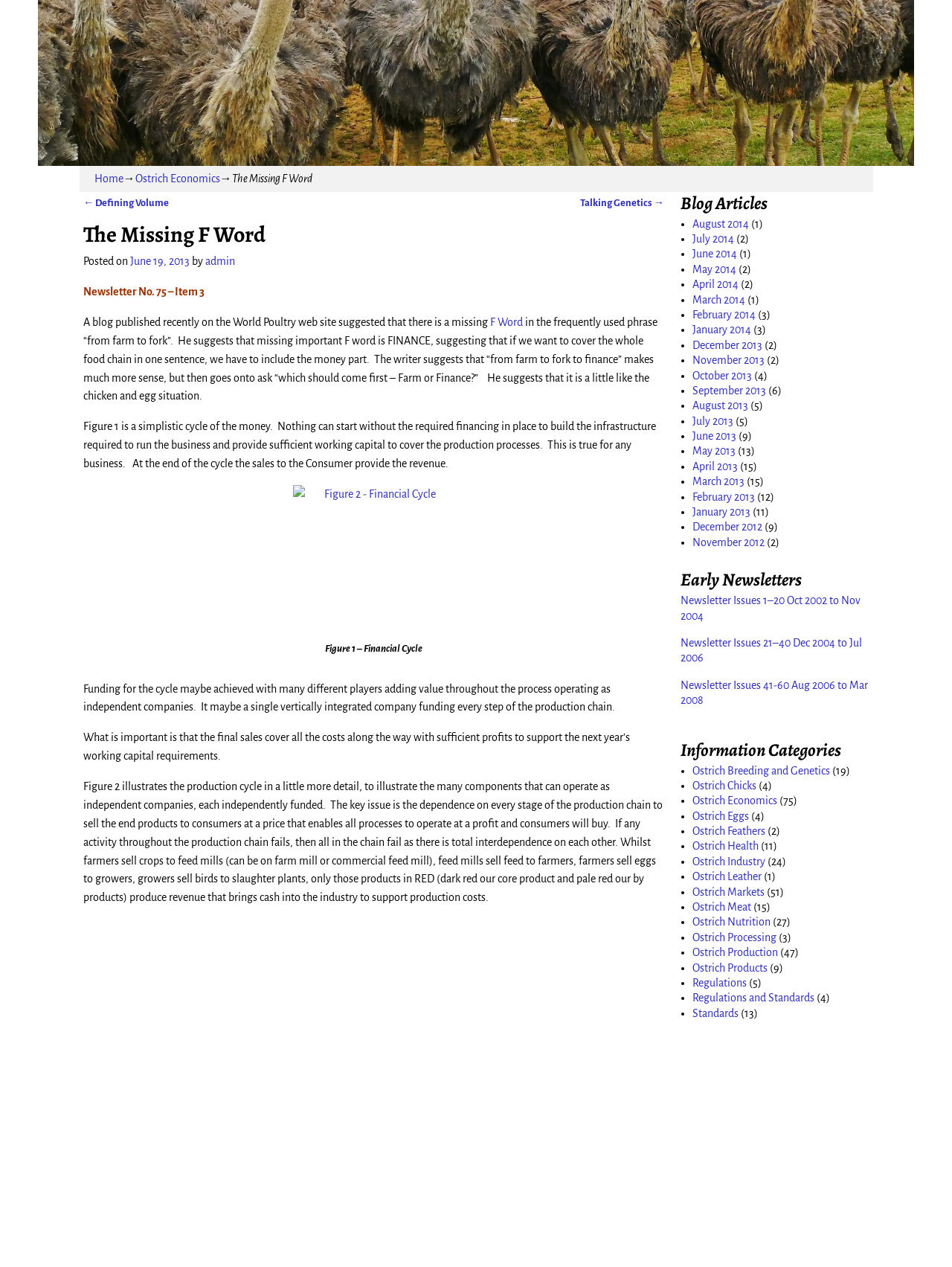Predict the bounding box coordinates of the UI element that matches this description: "admin". The coordinates should be in the format [left, top, right, bottom] with each value between 0 and 1.

[0.216, 0.202, 0.247, 0.211]